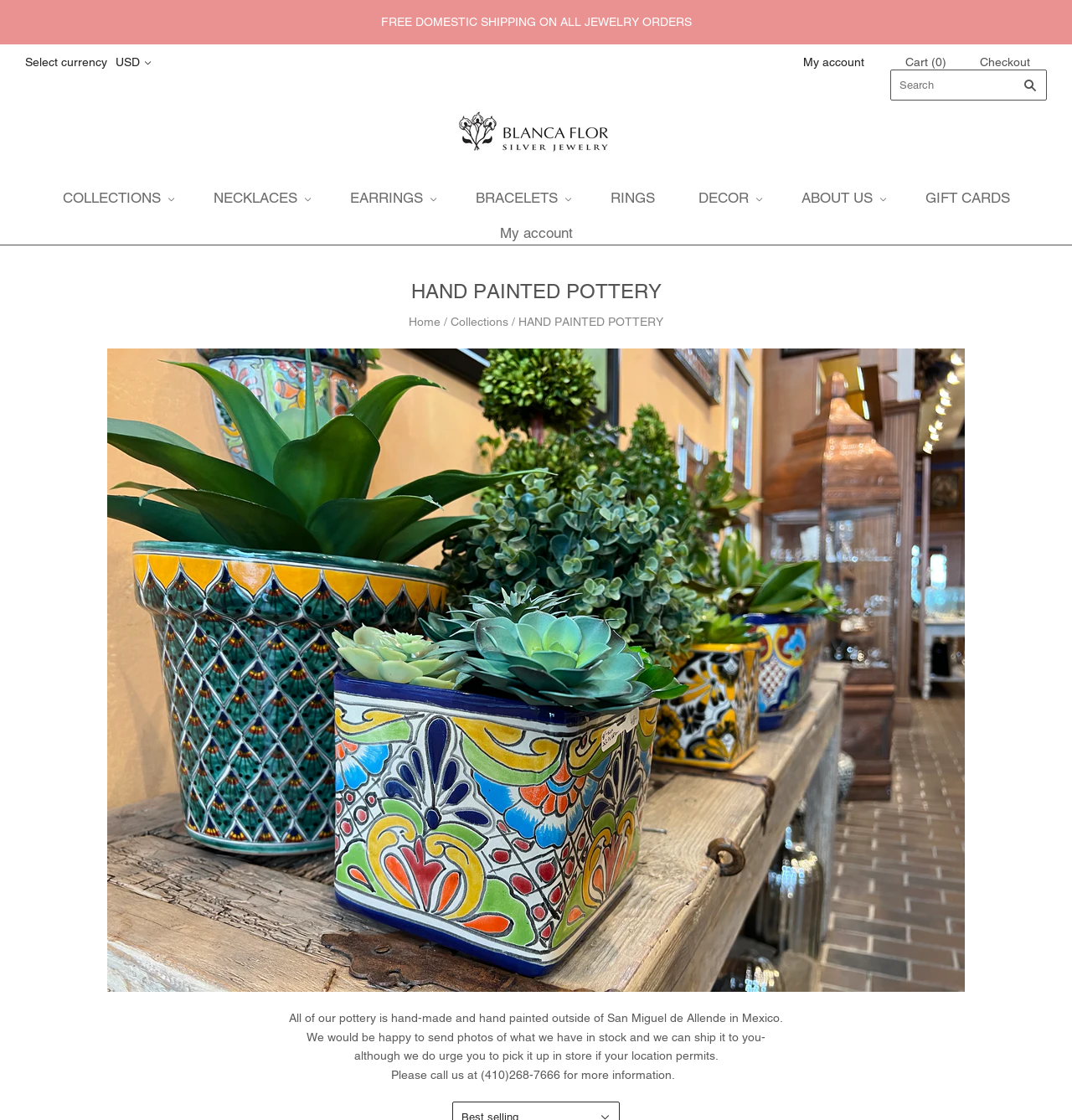Answer succinctly with a single word or phrase:
What is the purpose of the search box?

To search the website